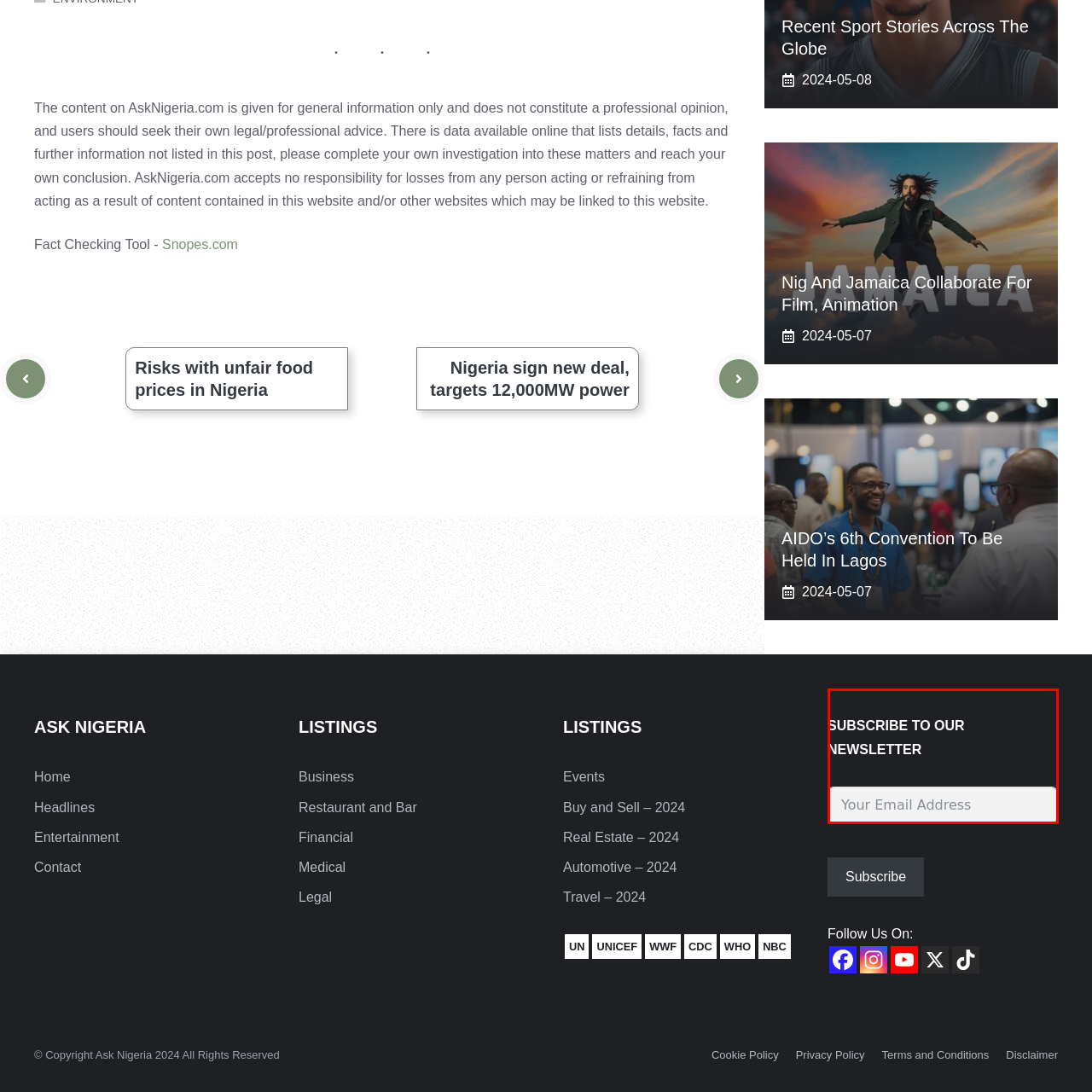Describe in detail the image that is highlighted by the red bounding box.

The image showcases a subscription section for the Ask Nigeria website, inviting users to subscribe to their newsletter. Prominently displayed in bold white text is the title "SUBSCRIBE TO OUR NEWSLETTER," indicating an option for users to receive updates and information directly to their email. Below this title, there's a light text box labeled "Your Email Address," intended for users to input their email address to register for the newsletter. This feature encourages engagement with the platform by ensuring users stay informed about the latest news and updates from Ask Nigeria.